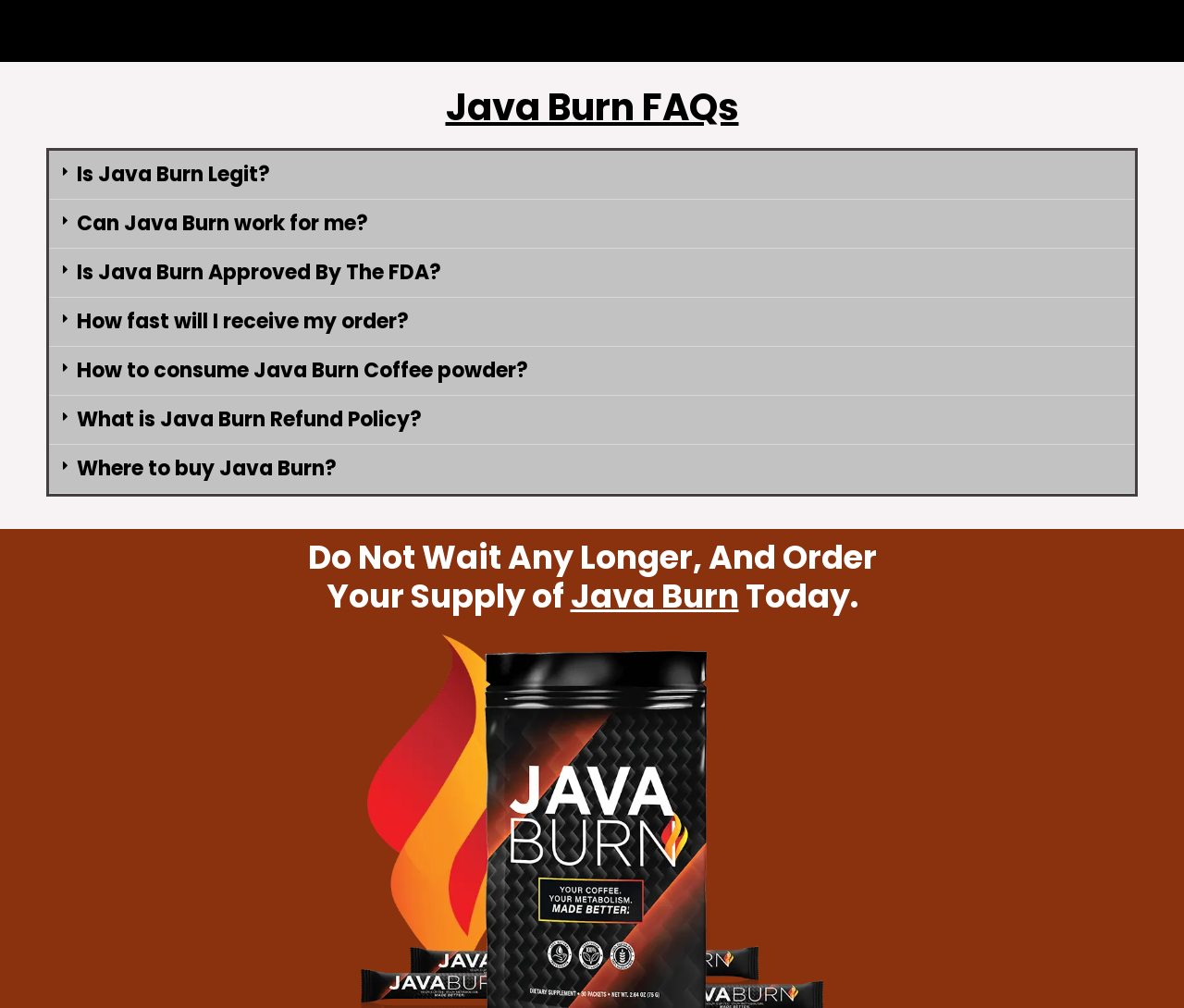Can you show the bounding box coordinates of the region to click on to complete the task described in the instruction: "Expand 'How to consume Java Burn Coffee powder?'"?

[0.041, 0.344, 0.959, 0.392]